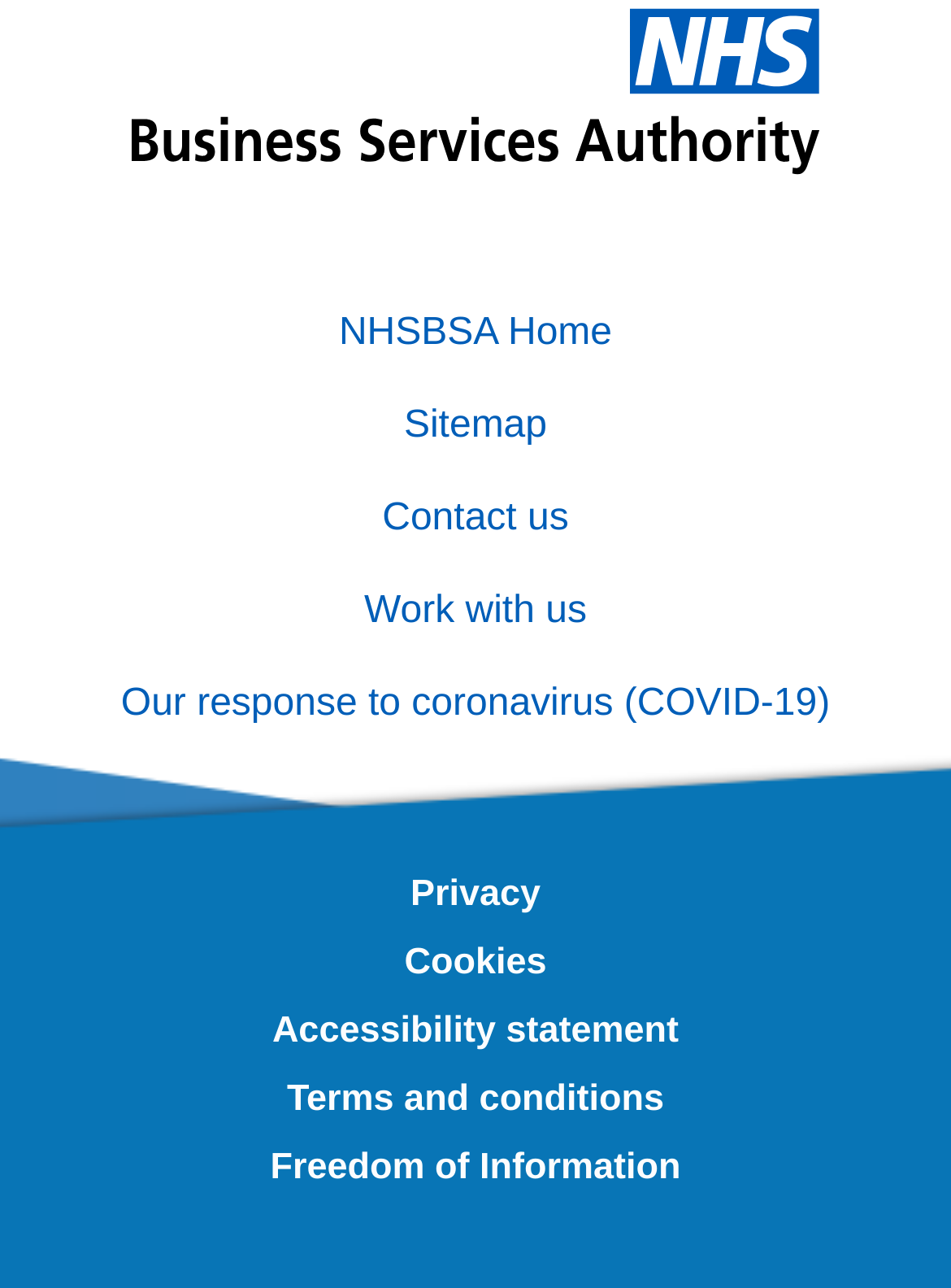Highlight the bounding box coordinates of the element you need to click to perform the following instruction: "View Privacy."

[0.432, 0.678, 0.568, 0.711]